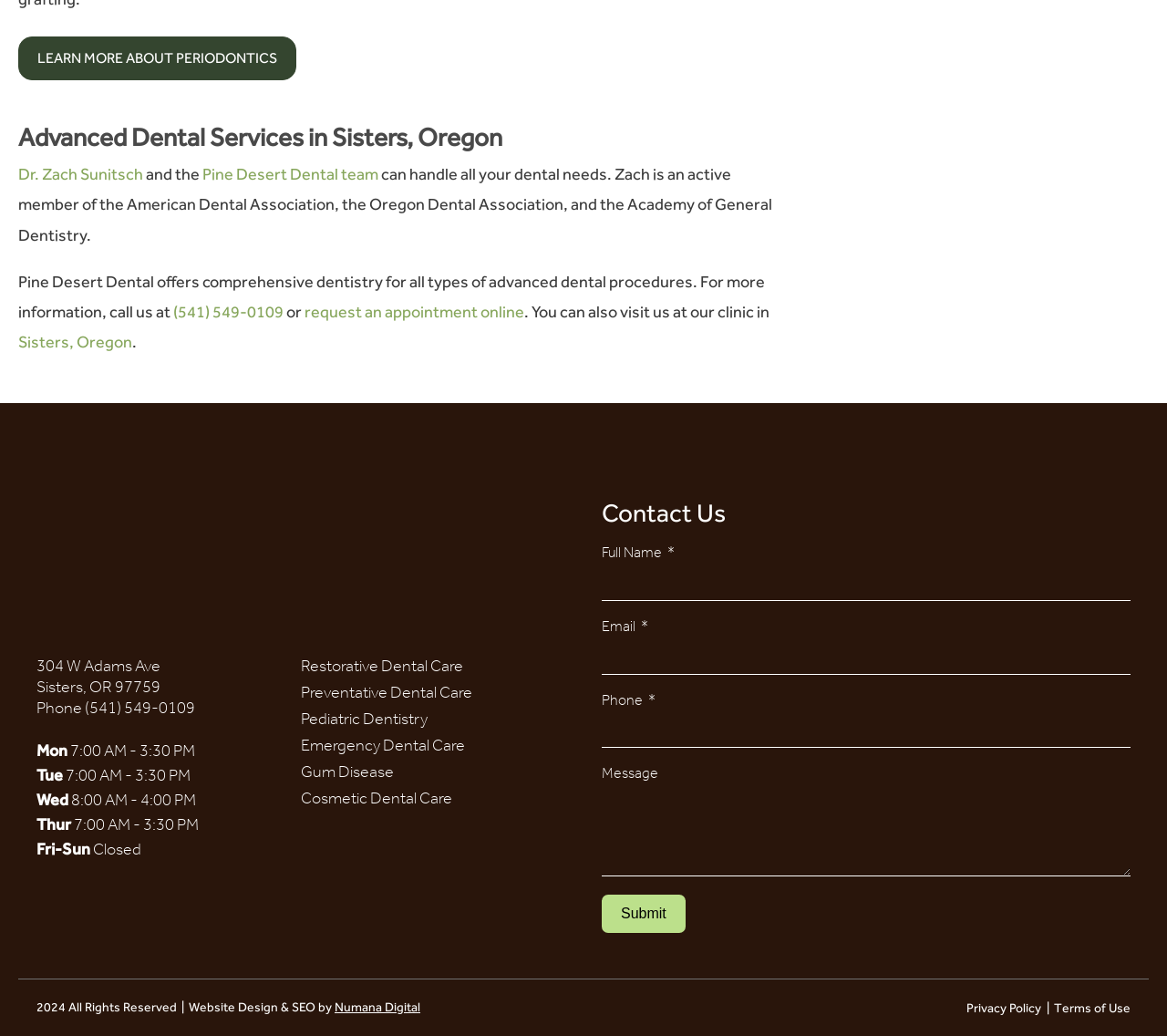What type of dental care is offered by Pine Desert Dental? From the image, respond with a single word or brief phrase.

Comprehensive dentistry